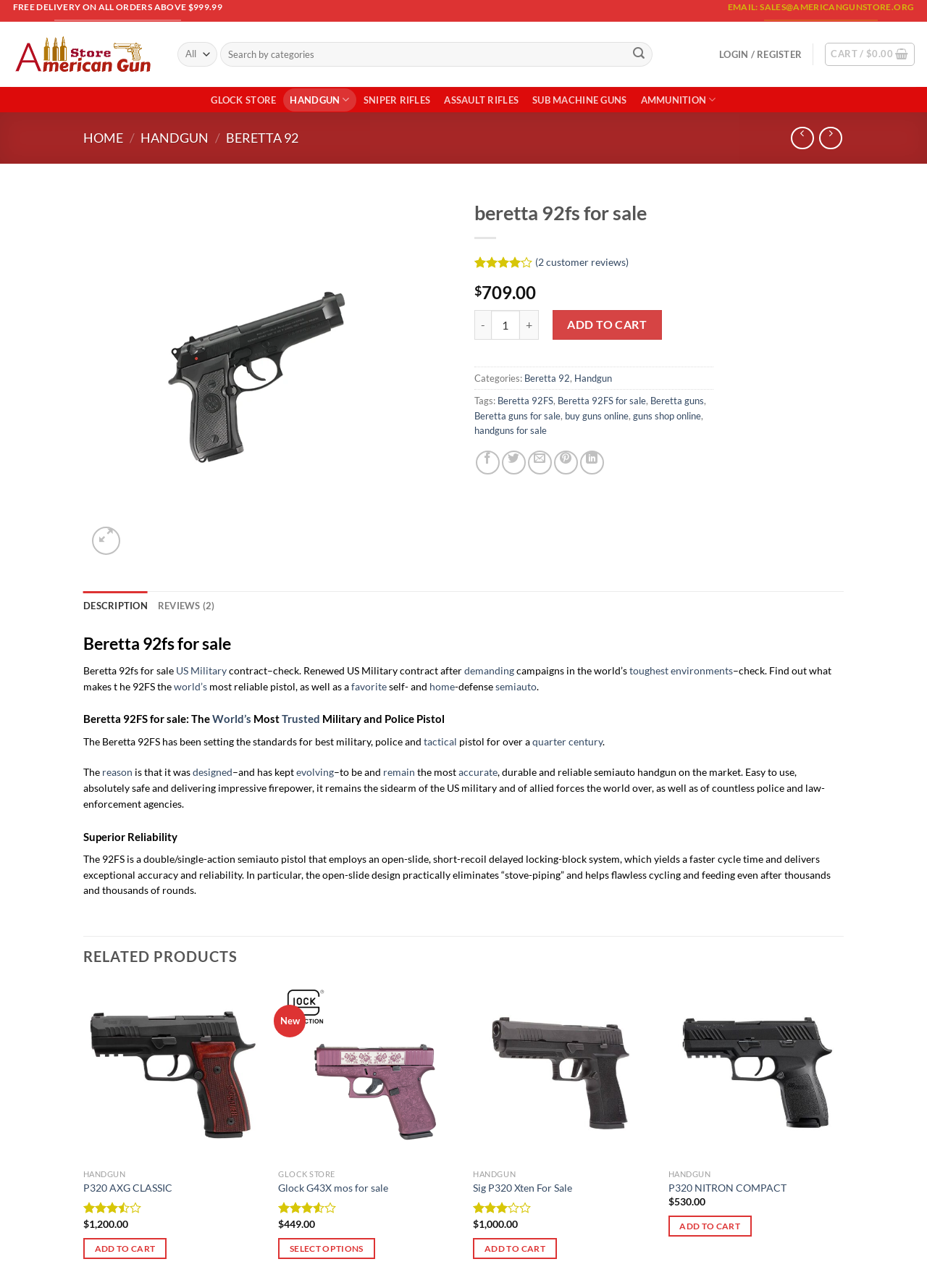Please identify the bounding box coordinates of the clickable area that will fulfill the following instruction: "Search for a product". The coordinates should be in the format of four float numbers between 0 and 1, i.e., [left, top, right, bottom].

[0.191, 0.033, 0.706, 0.051]